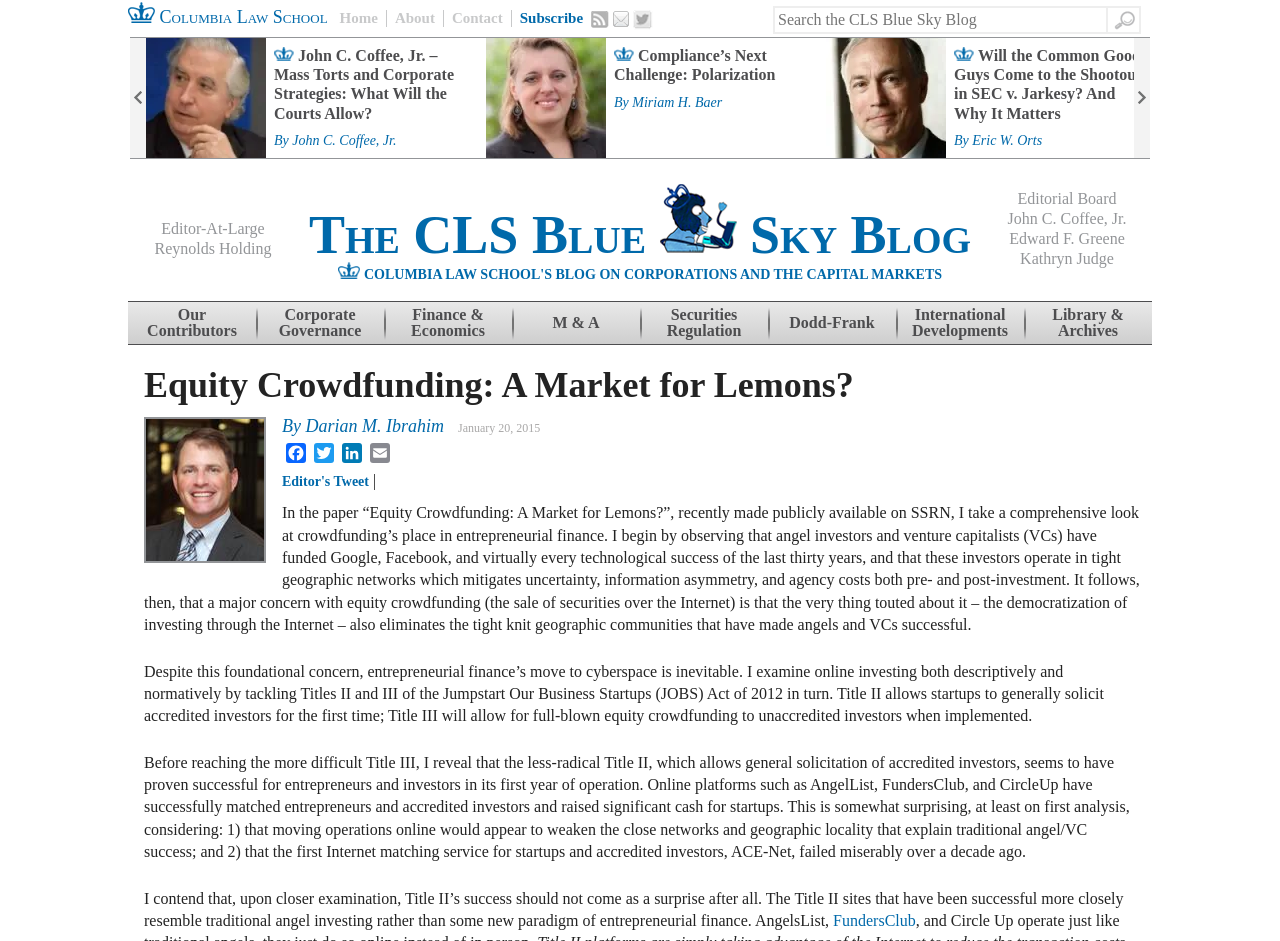Please find the bounding box coordinates of the clickable region needed to complete the following instruction: "Click on Donate". The bounding box coordinates must consist of four float numbers between 0 and 1, i.e., [left, top, right, bottom].

None